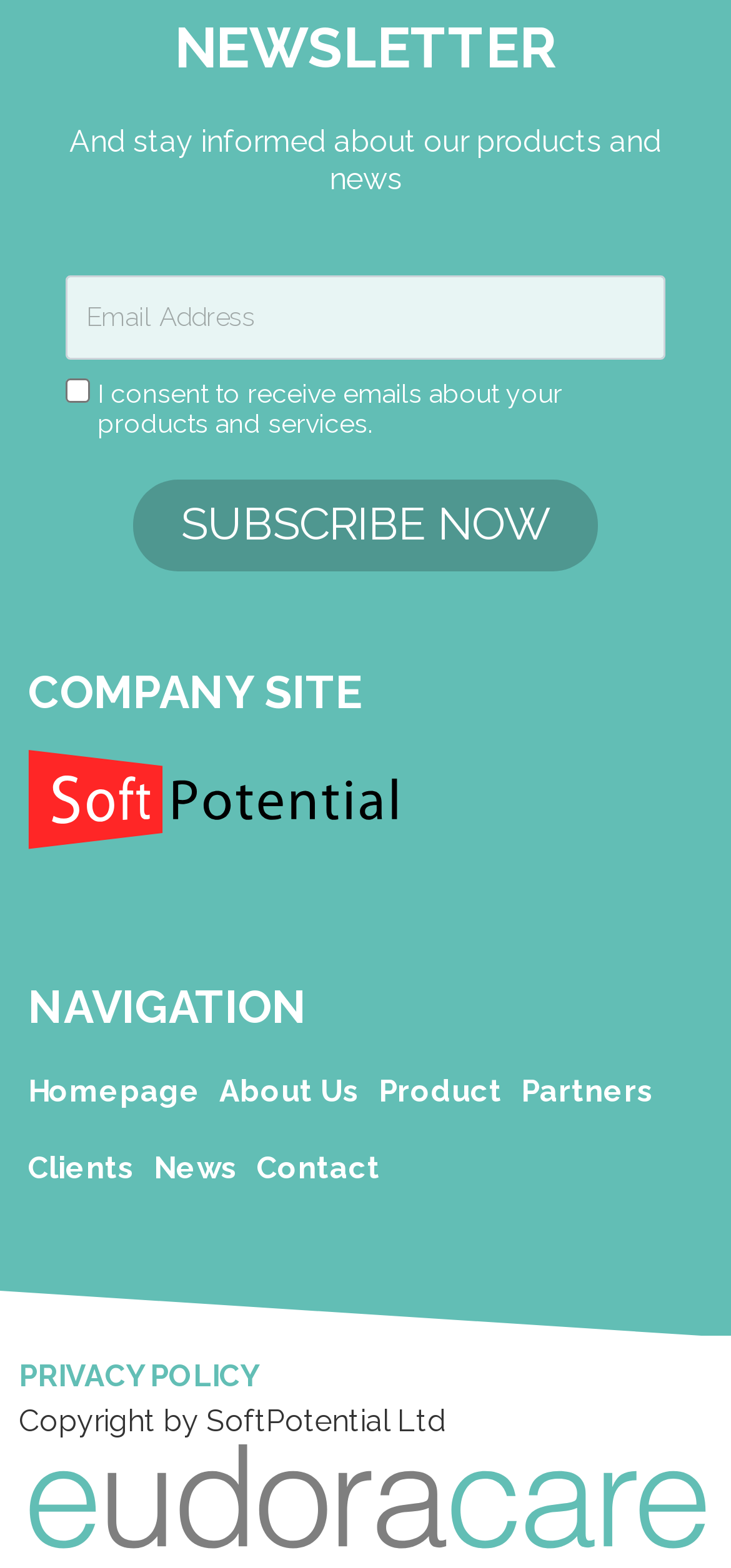How many navigation links are available?
Look at the webpage screenshot and answer the question with a detailed explanation.

The navigation section contains 7 links: Homepage, About Us, Product, Partners, Clients, News, and Contact. These links are likely to navigate to different sections of the company's website.